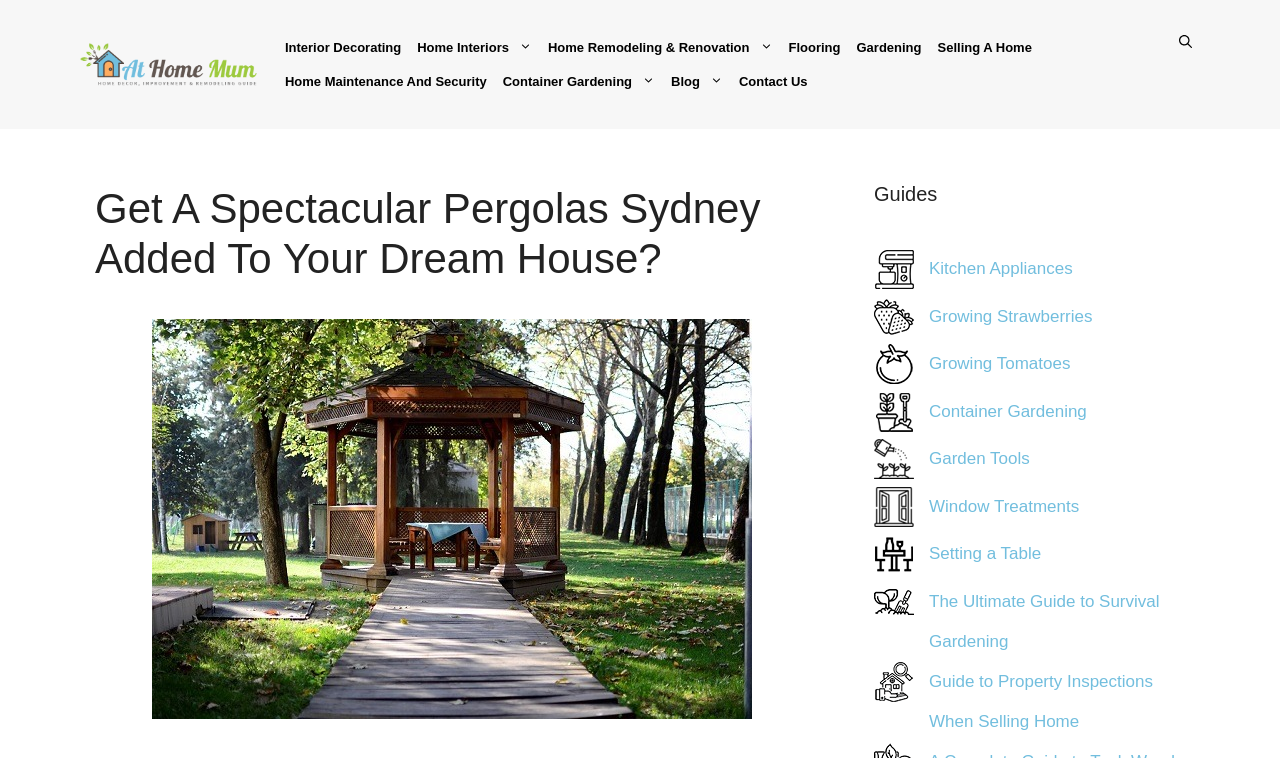Please identify the bounding box coordinates for the region that you need to click to follow this instruction: "Click the 'Submit' button".

None